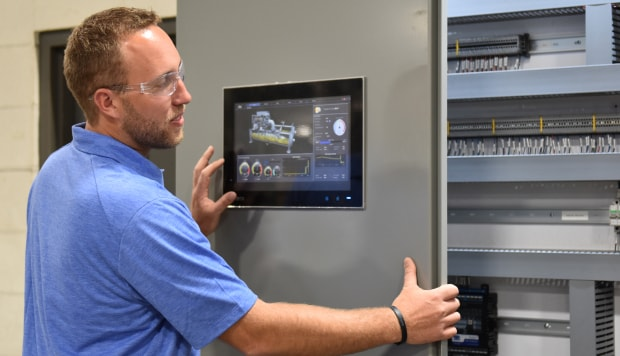What is the background of the image composed of?
Use the information from the image to give a detailed answer to the question.

The background of the image reveals organized electrical components and wiring, emphasizing the technical nature of the environment, which is typical of an industrial HVAC setting.